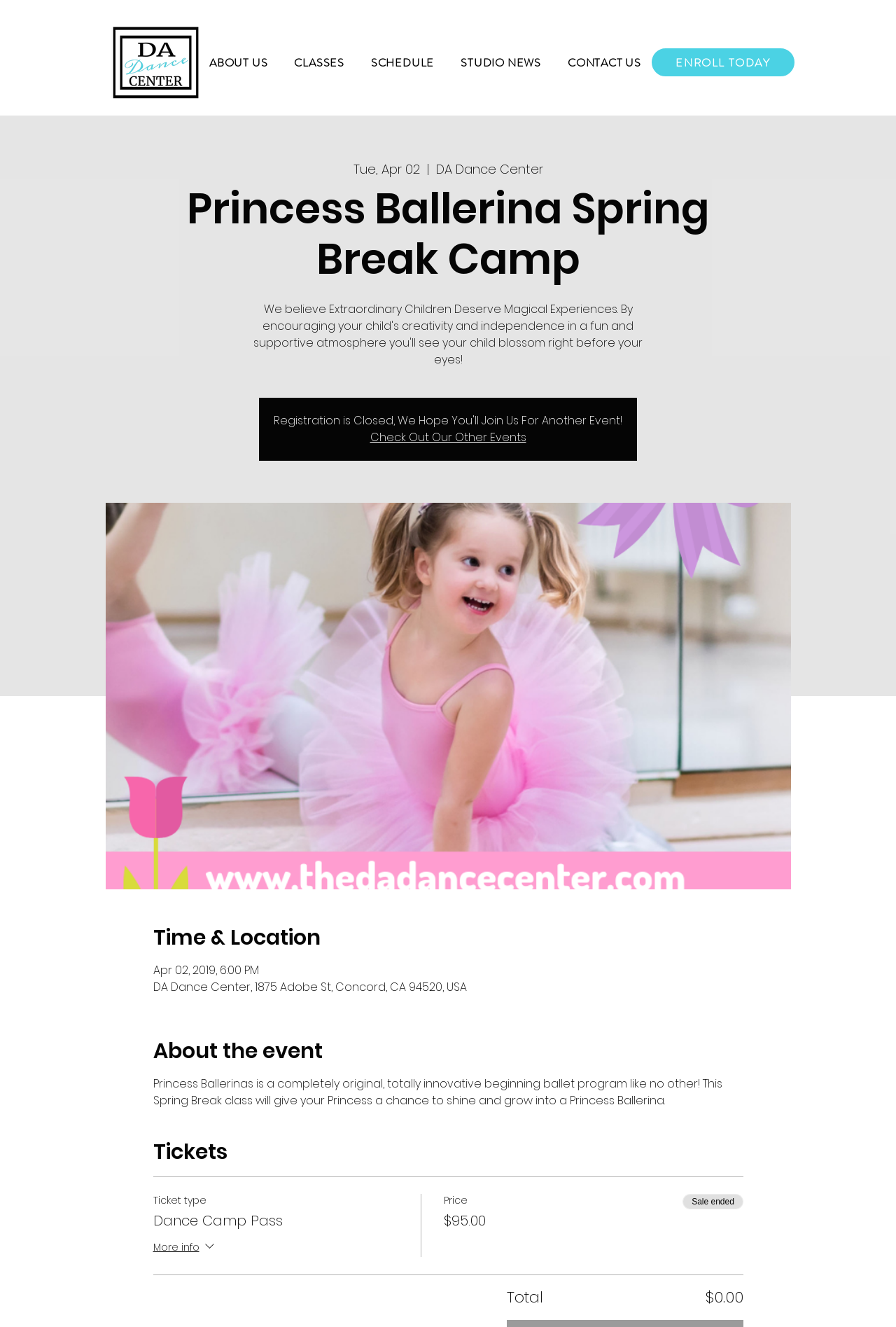Locate the bounding box coordinates of the element's region that should be clicked to carry out the following instruction: "Click the ABOUT US button". The coordinates need to be four float numbers between 0 and 1, i.e., [left, top, right, bottom].

[0.222, 0.036, 0.31, 0.059]